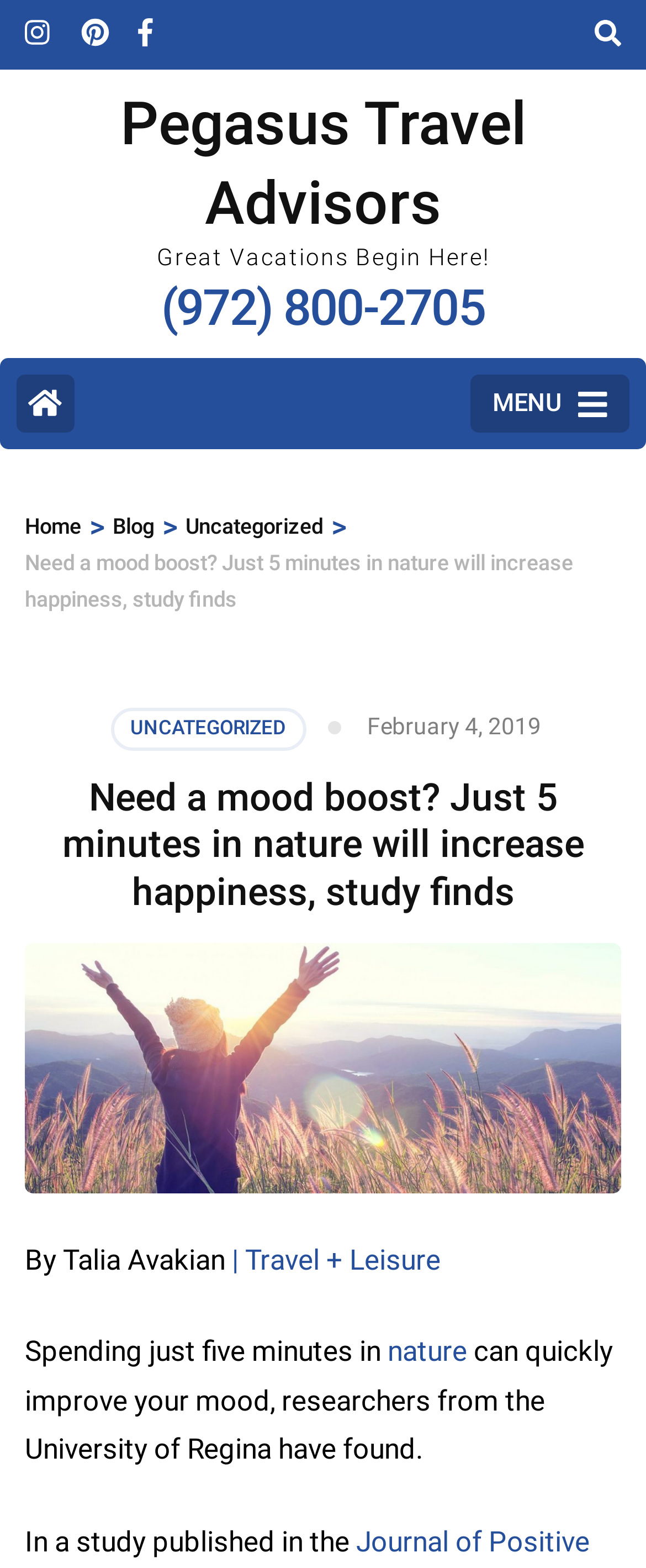Create a detailed summary of the webpage's content and design.

This webpage is about a travel blog, specifically an article titled "Need a mood boost? Just 5 minutes in nature will increase happiness, study finds". At the top left corner, there are social media links to Instagram, Pinterest, and Facebook. Next to them is a link to the website's homepage, "Pegasus Travel Advisors". Below these links, there is a header with the text "Great Vacations Begin Here!" and a phone number "(972) 800-2705".

On the top right corner, there is a menu link and a search icon. The menu has links to "Home", "Blog", and "Uncategorized". Below the menu, the article title is displayed prominently, with a header that reads "UNCATEGORIZED" and a date "February 4, 2019". The article's content is divided into sections, with a heading that repeats the title, followed by an image related to nature.

The article's text is written by Talia Avakian and is sourced from Travel + Leisure. The content discusses how spending just five minutes in nature can quickly improve one's mood, citing a study published by the University of Regina. The text is divided into paragraphs, with links to related topics, such as "nature".